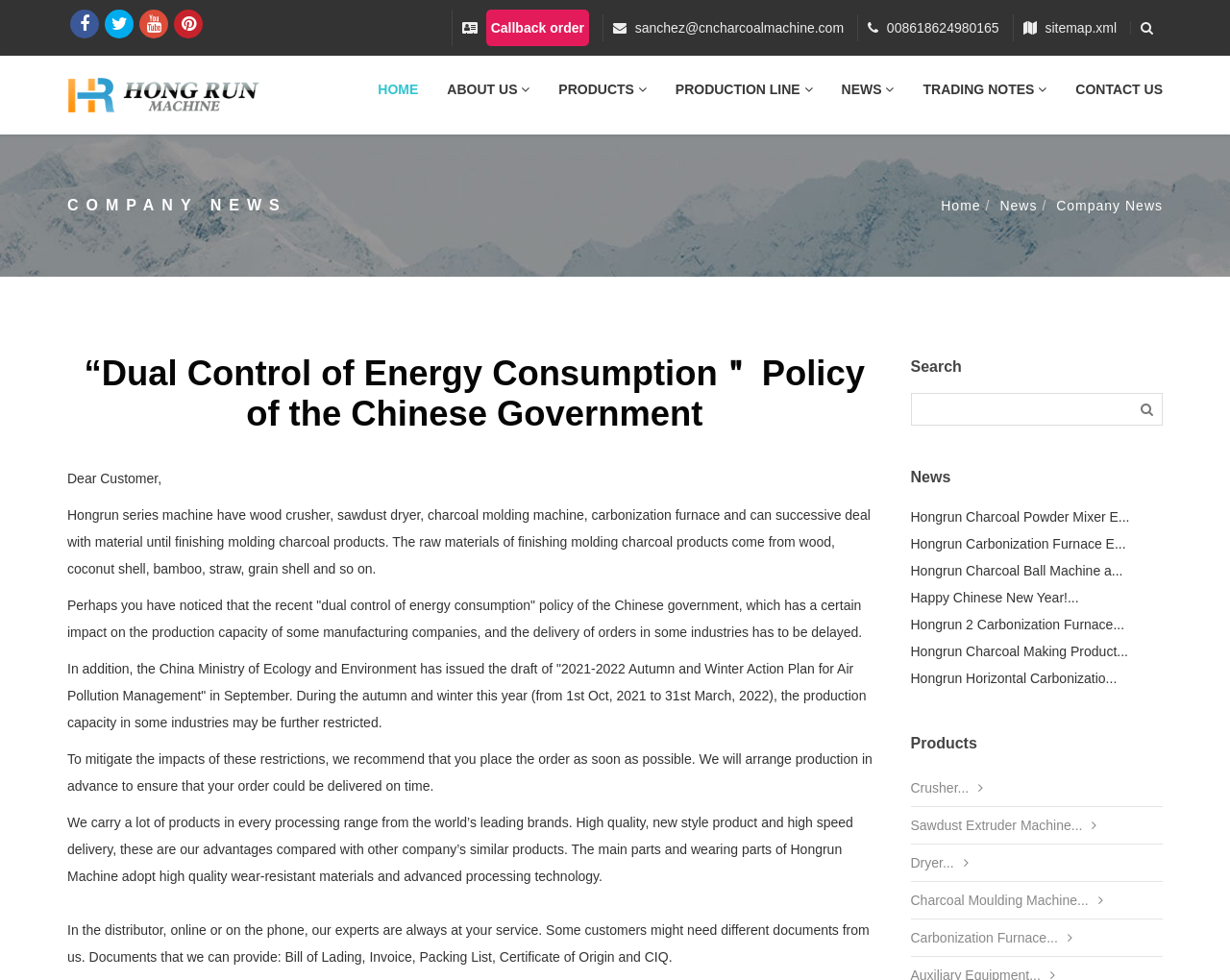What is the advantage of Hongrun Machine compared to other companies?
Carefully analyze the image and provide a detailed answer to the question.

Based on the webpage content, Hongrun Machine has several advantages compared to other companies, including high-quality products, new style products, and high-speed delivery, which sets it apart from its competitors.